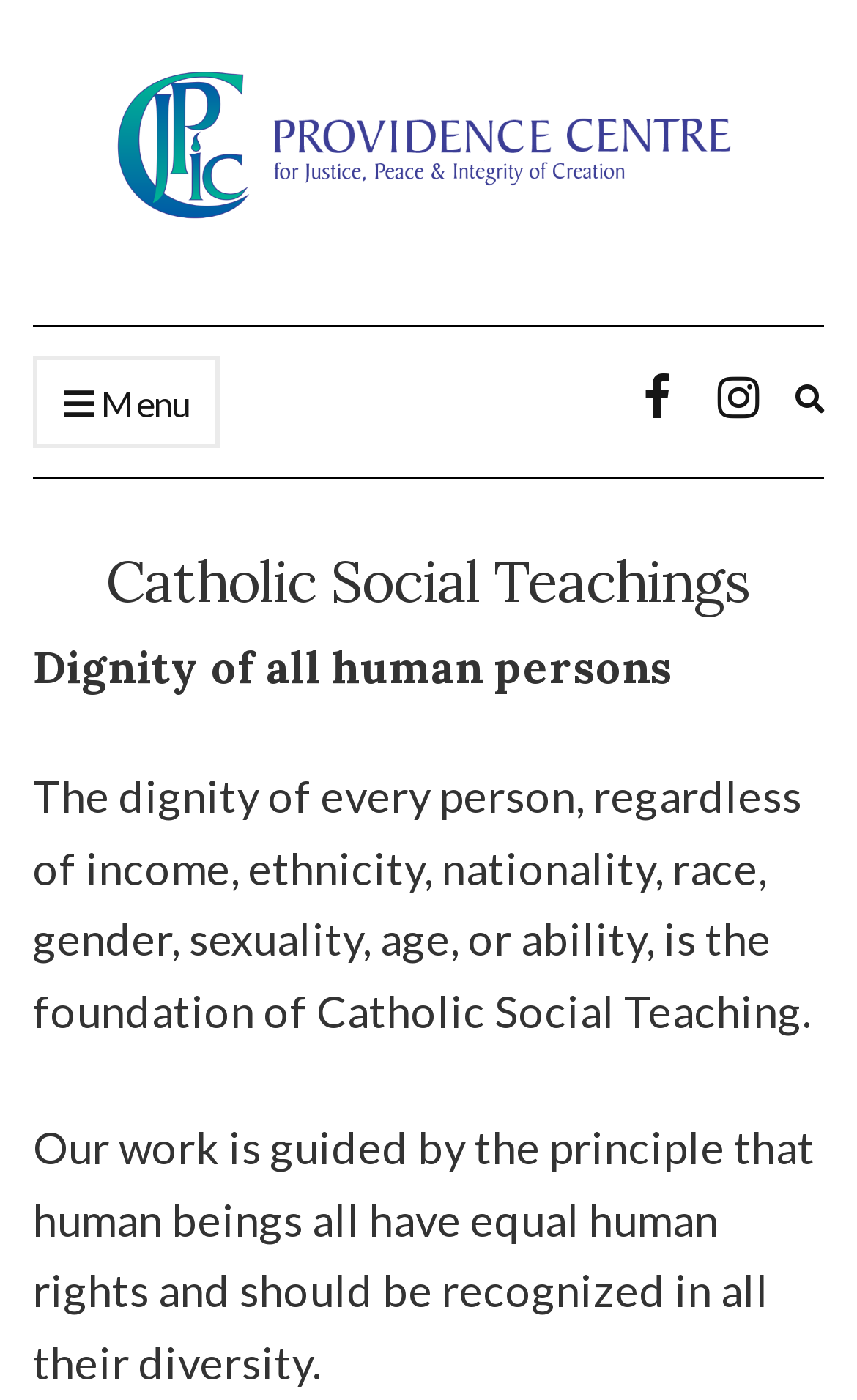What is recognized in all their diversity?
Using the image, give a concise answer in the form of a single word or short phrase.

Human beings